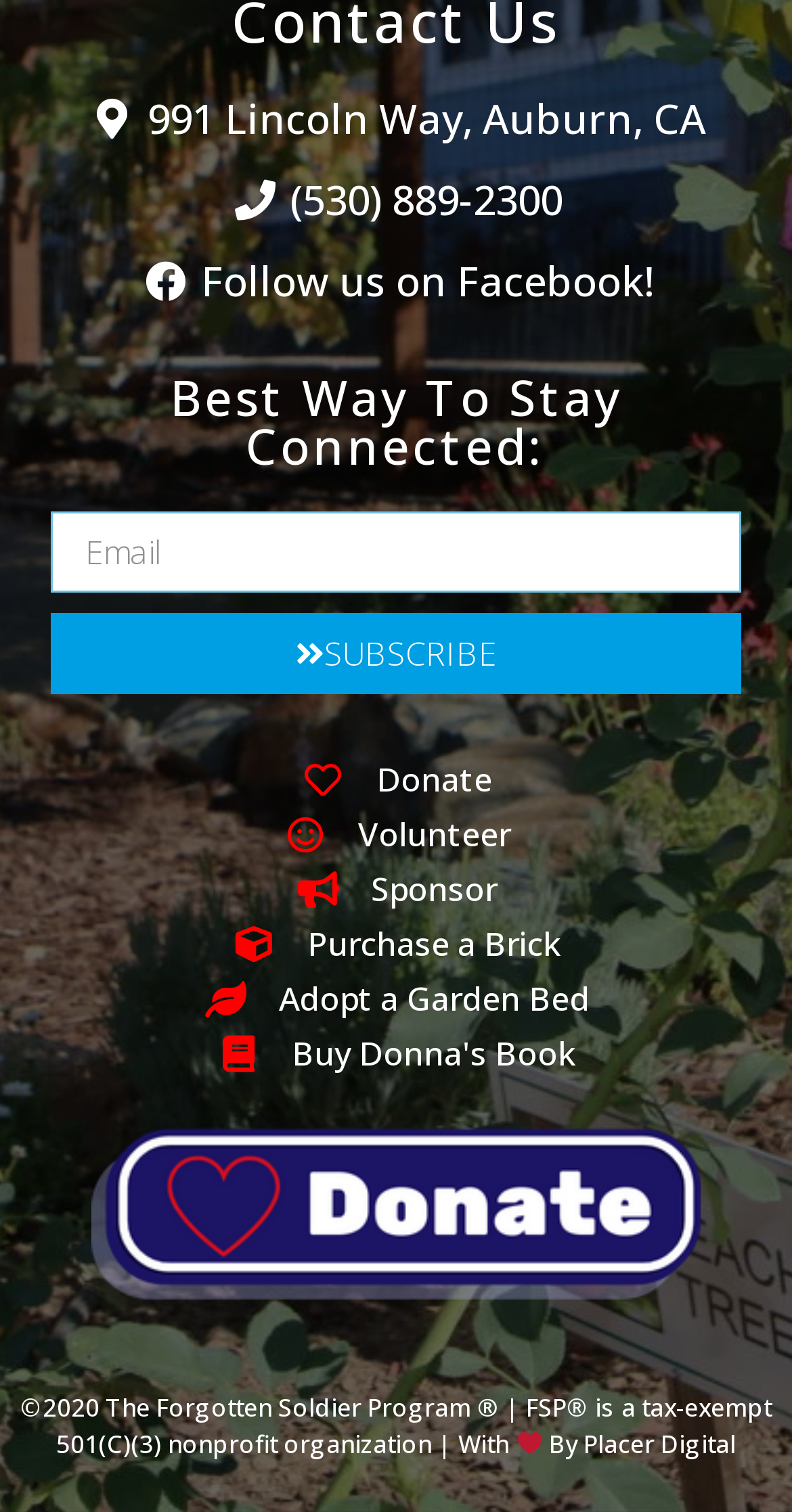Pinpoint the bounding box coordinates of the clickable element to carry out the following instruction: "Donate to the organization."

[0.064, 0.5, 0.936, 0.532]